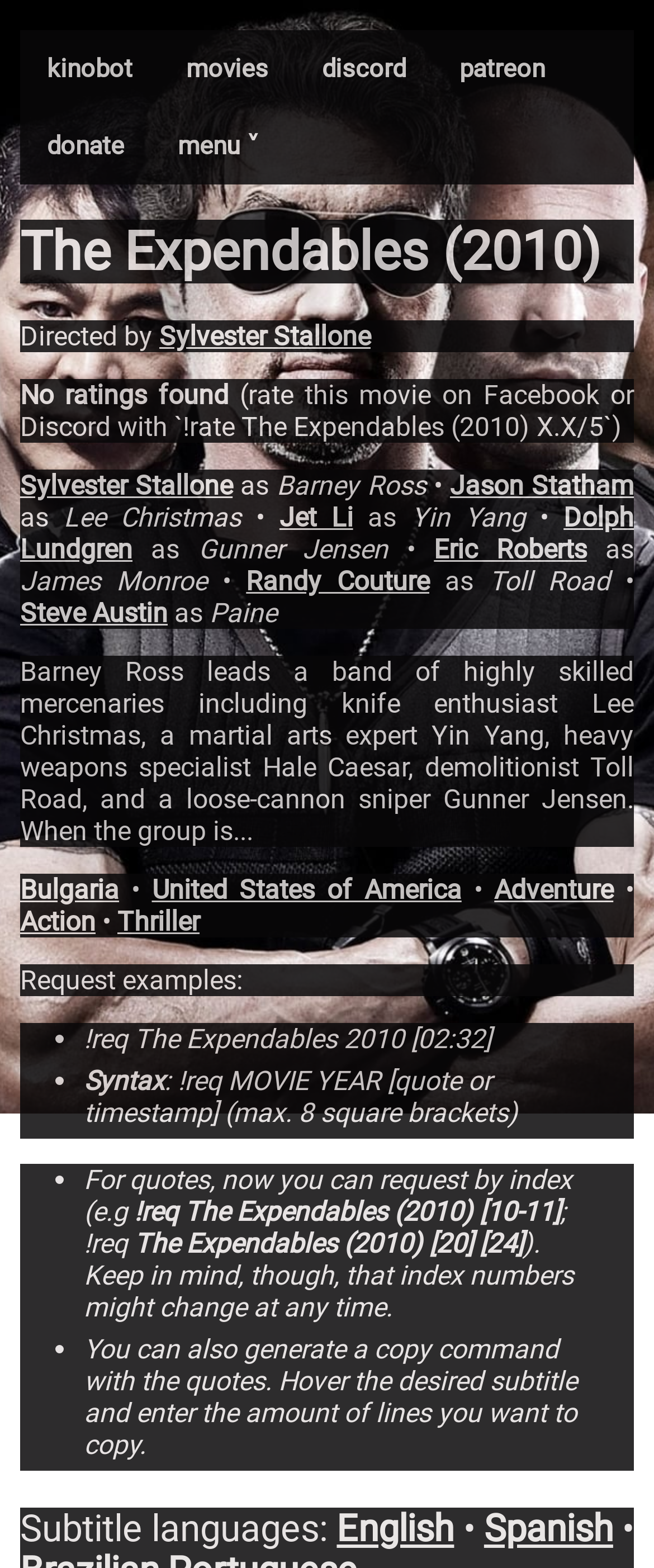Determine the heading of the webpage and extract its text content.

The Expendables (2010)